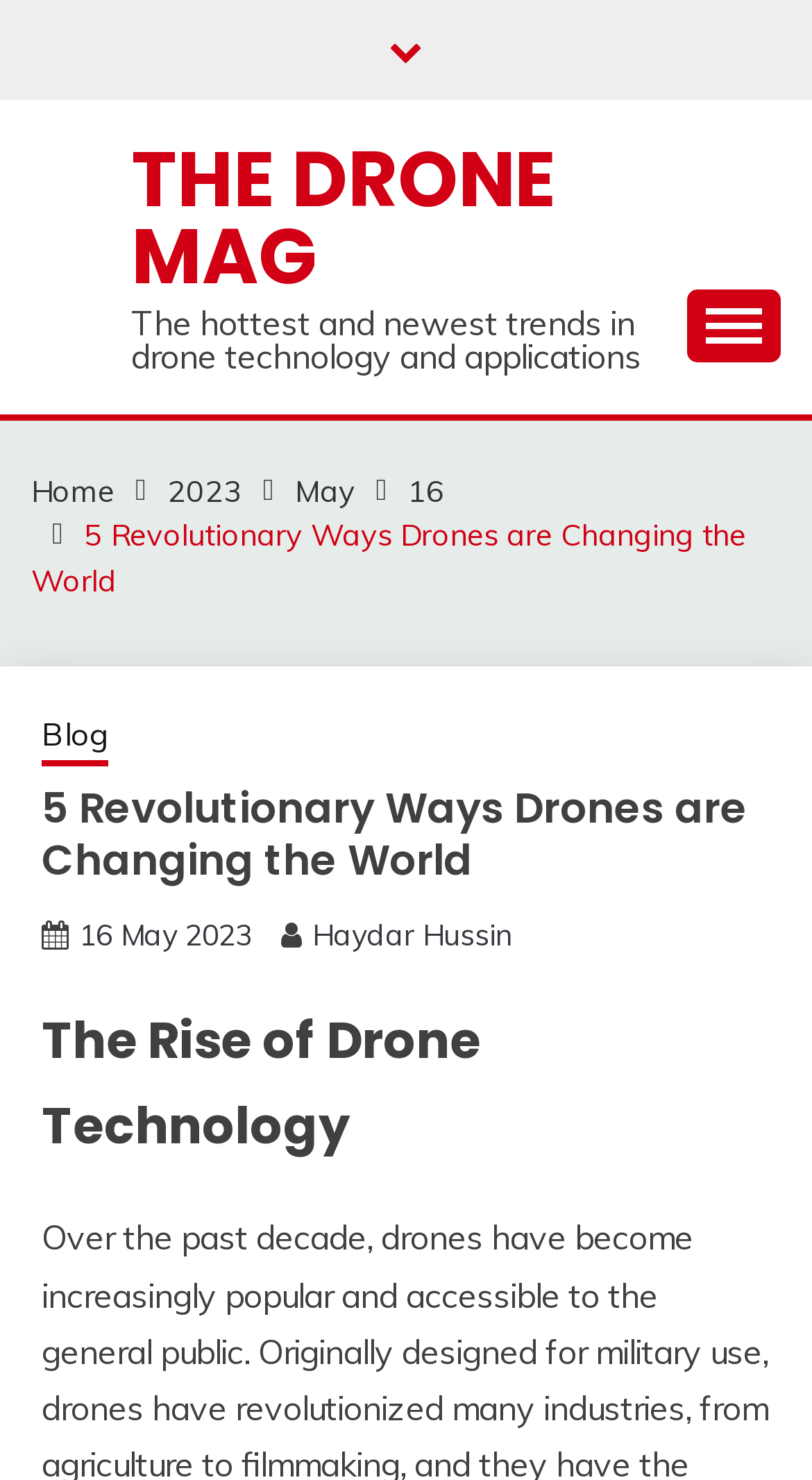Pinpoint the bounding box coordinates of the element that must be clicked to accomplish the following instruction: "Click the primary menu button". The coordinates should be in the format of four float numbers between 0 and 1, i.e., [left, top, right, bottom].

[0.846, 0.195, 0.962, 0.244]